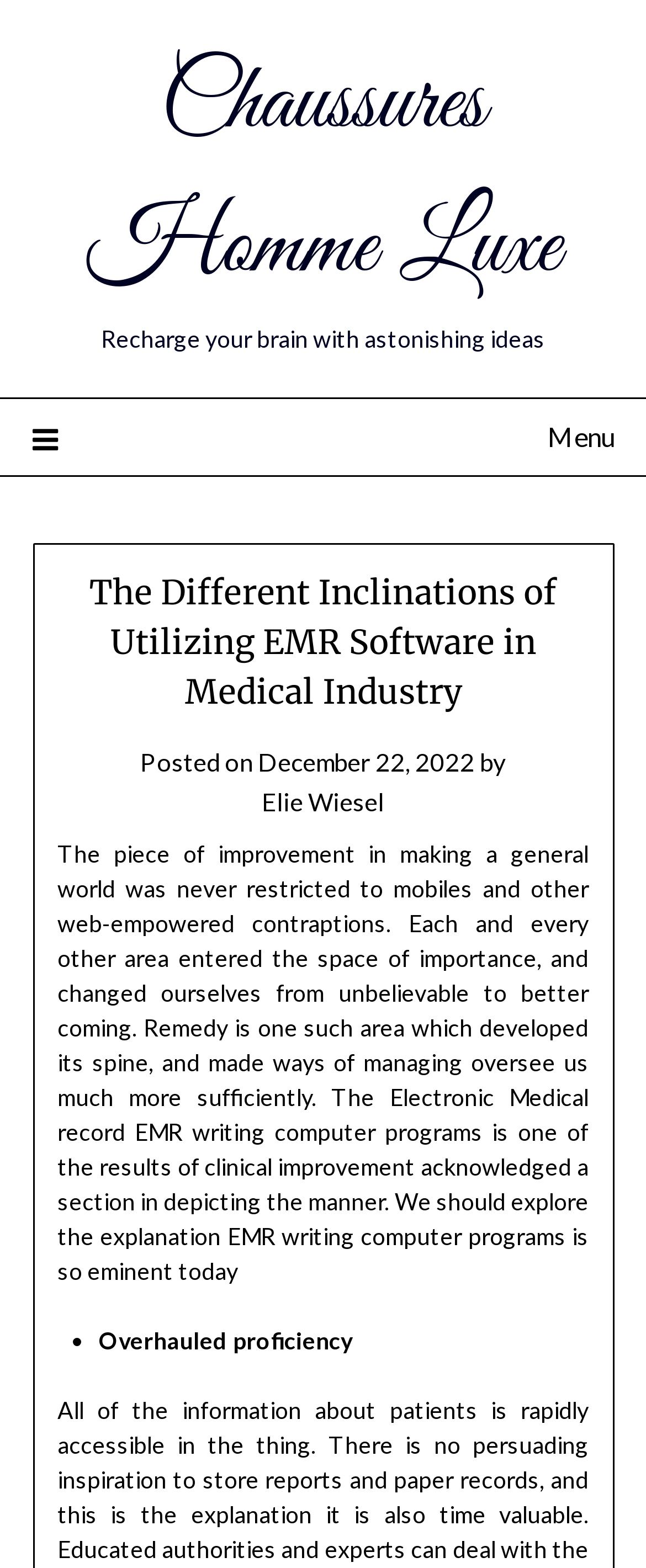Write an extensive caption that covers every aspect of the webpage.

The webpage appears to be a blog post or article discussing the use of EMR software in the medical industry. At the top of the page, there is a link to "Chaussures Homme Luxe" positioned almost centrally, with a static text "Recharge your brain with astonishing ideas" located below it. 

To the left of these elements, there is a menu link represented by an icon, which is not expanded by default. When expanded, the menu displays a header with the title "The Different Inclinations of Utilizing EMR Software in Medical Industry" in a prominent position. Below the title, there is a posting date "December 22, 2022" and the author's name "Elie Wiesel". 

The main content of the article starts below the title, discussing how the medical industry has improved with the help of technology, specifically the Electronic Medical Record (EMR) system. The text is divided into paragraphs, with the first paragraph introducing the topic and the second paragraph starting with a bullet point "•" and highlighting "Overhauled proficiency" as one of the benefits of EMR software.